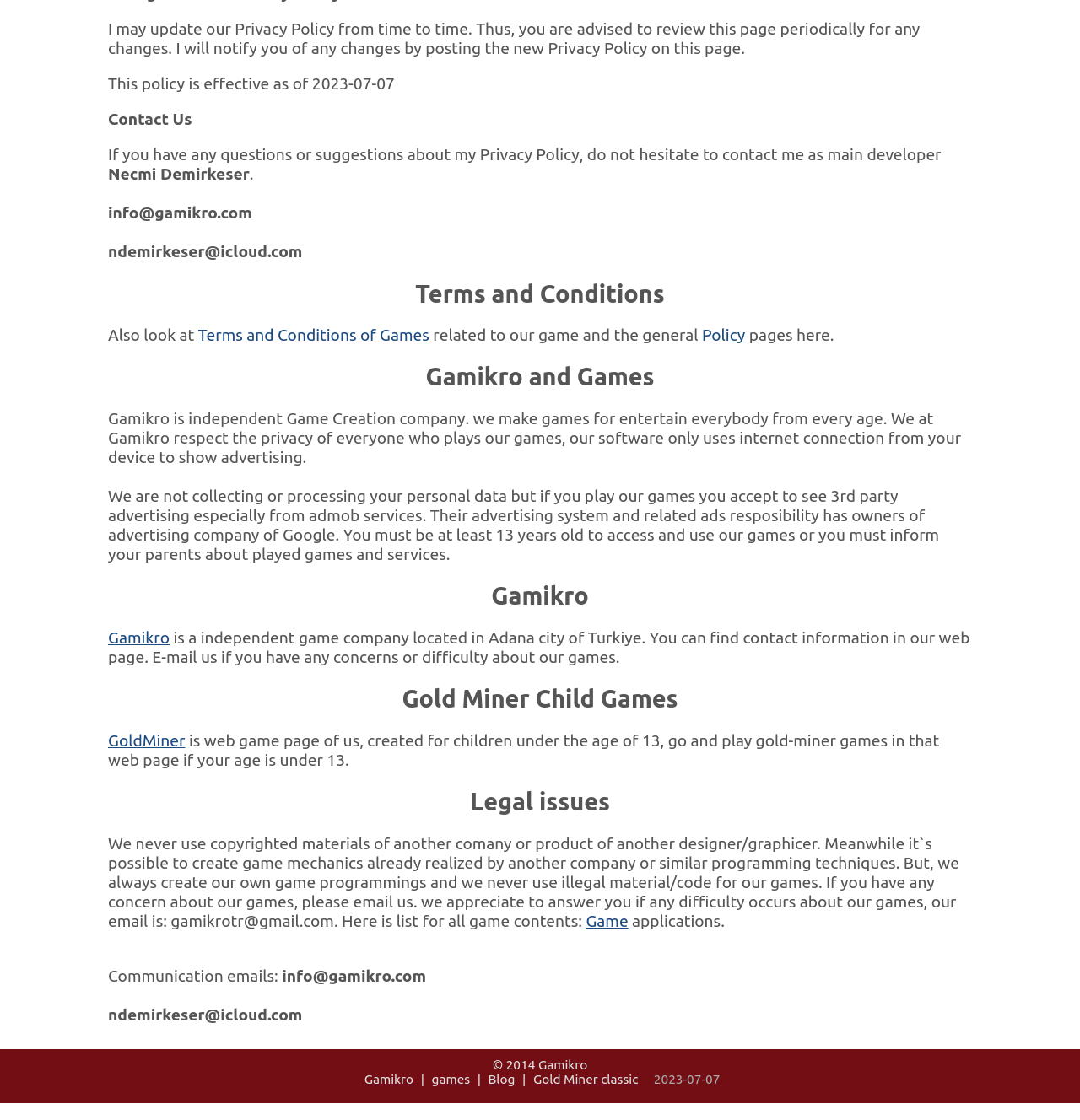Please locate the bounding box coordinates for the element that should be clicked to achieve the following instruction: "Visit Gamikro website". Ensure the coordinates are given as four float numbers between 0 and 1, i.e., [left, top, right, bottom].

[0.1, 0.561, 0.157, 0.577]